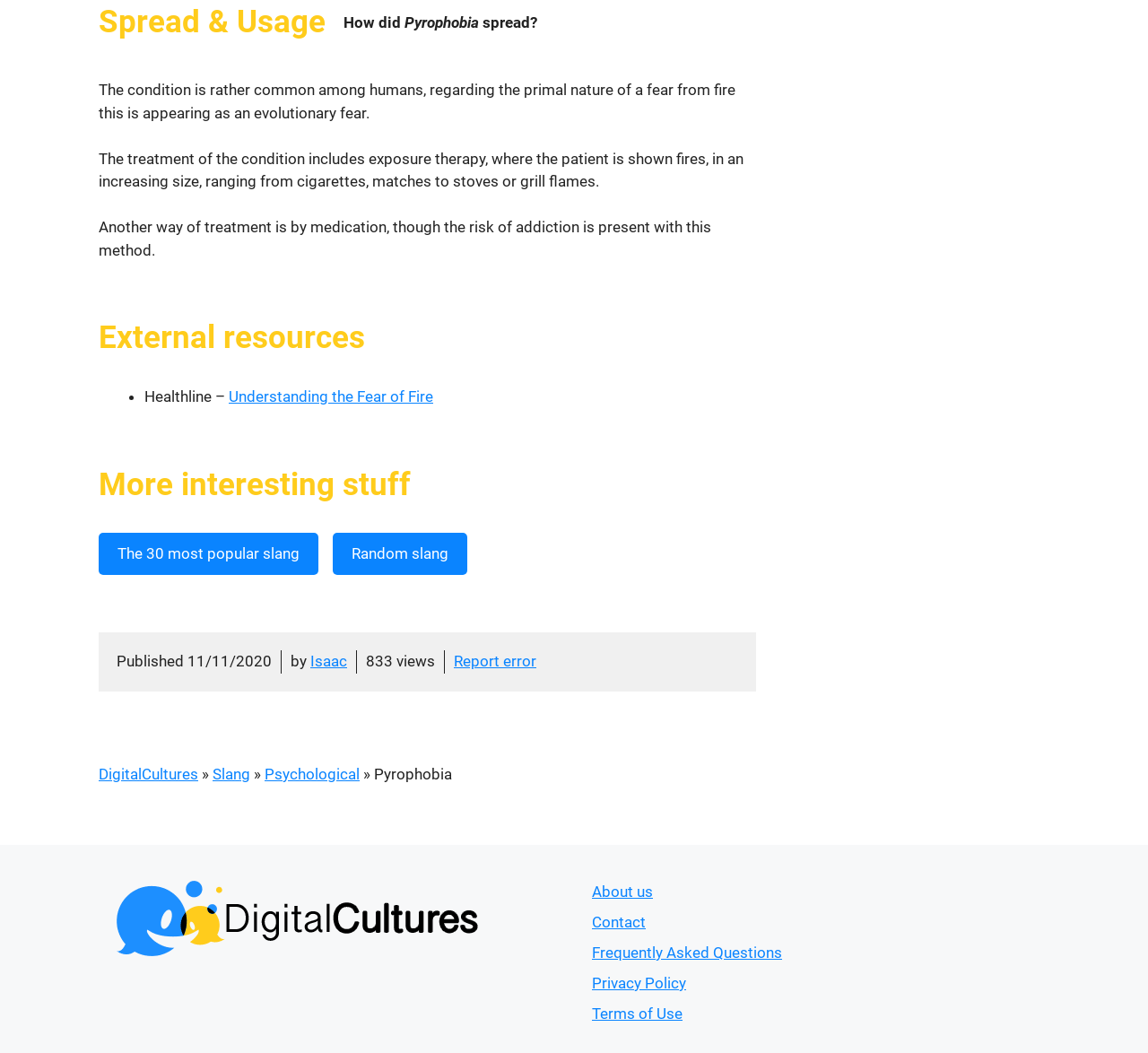Please identify the bounding box coordinates of where to click in order to follow the instruction: "Read more about pyrophobia".

[0.352, 0.012, 0.417, 0.03]